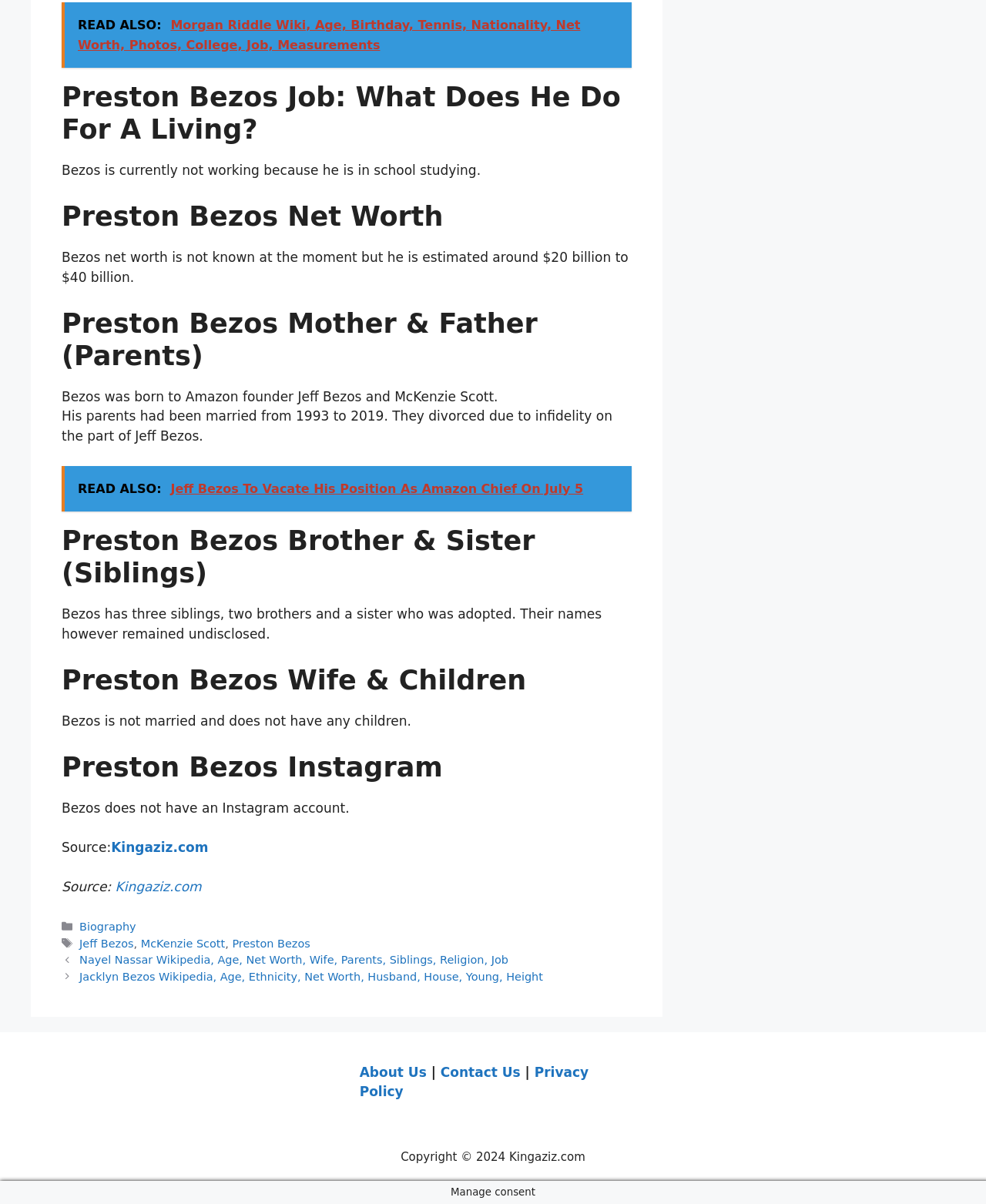Respond to the question below with a concise word or phrase:
What is the estimated net worth of Preston Bezos?

$20 billion to $40 billion